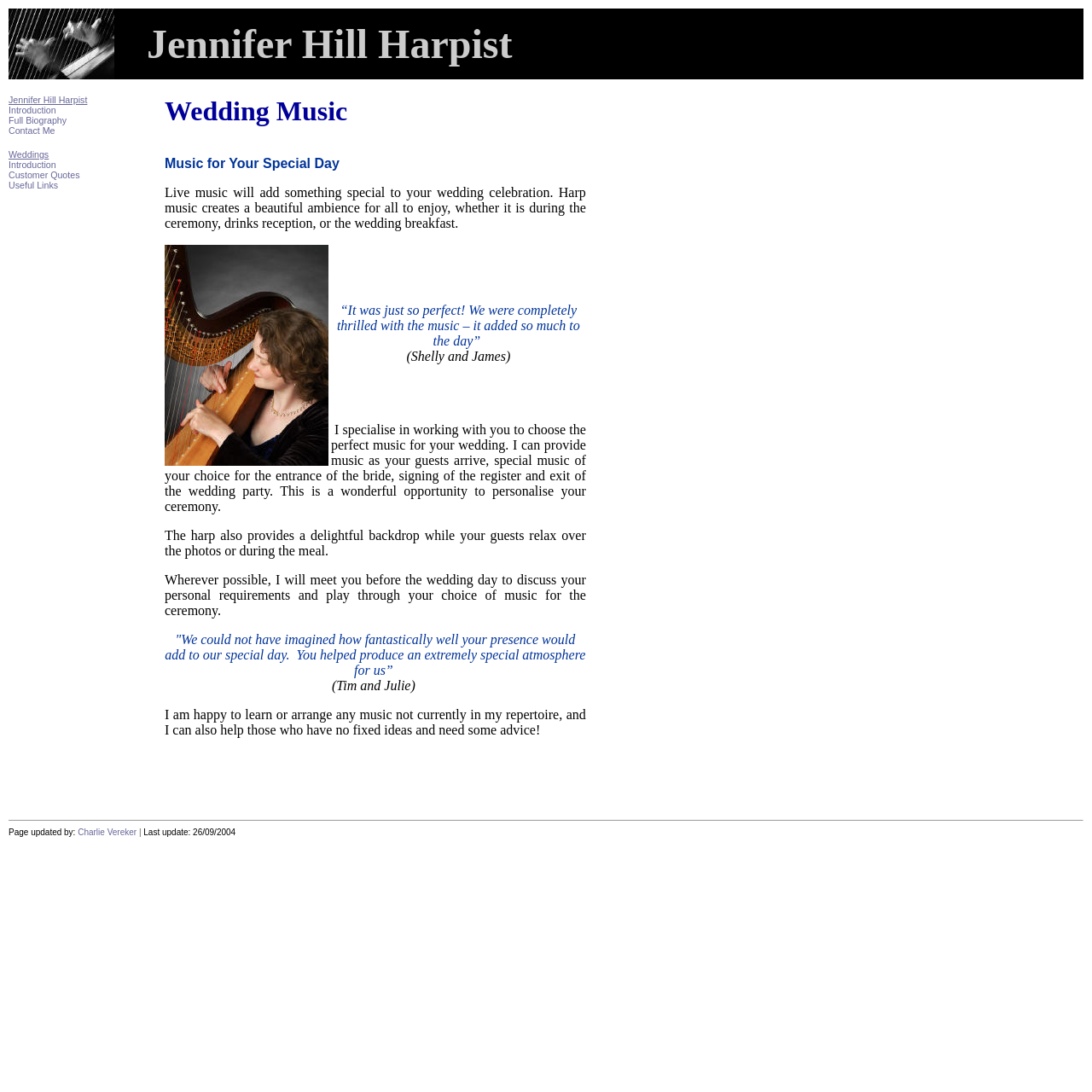Highlight the bounding box of the UI element that corresponds to this description: "Jennifer Hill Harpist".

[0.008, 0.087, 0.08, 0.096]